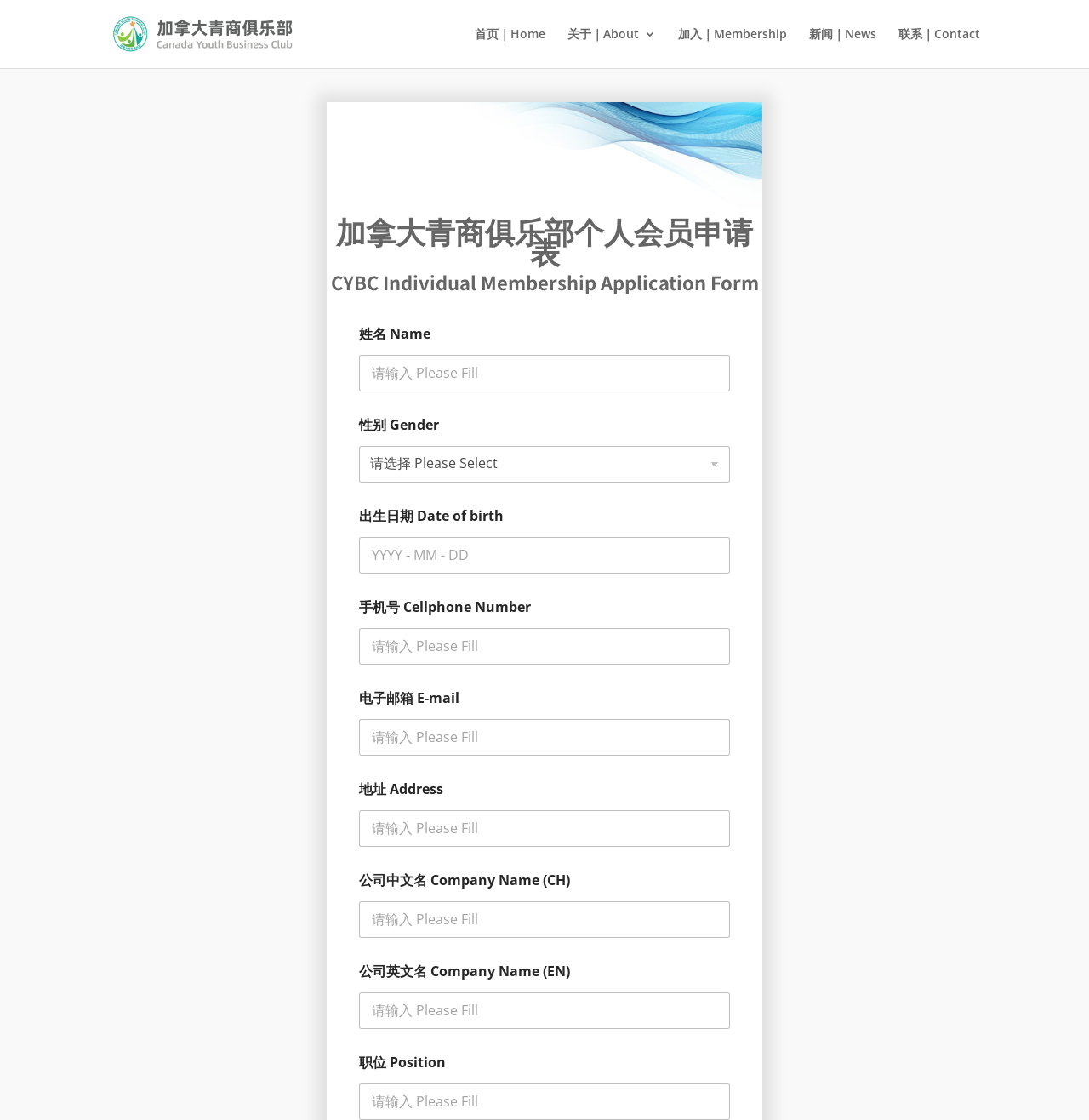Based on the image, give a detailed response to the question: What is the language of the company name field?

The webpage has two fields for company name, one labeled '公司中文名 Company Name (CH)' and the other labeled '公司英文名 Company Name (EN)', indicating that users can enter their company name in both Chinese and English.